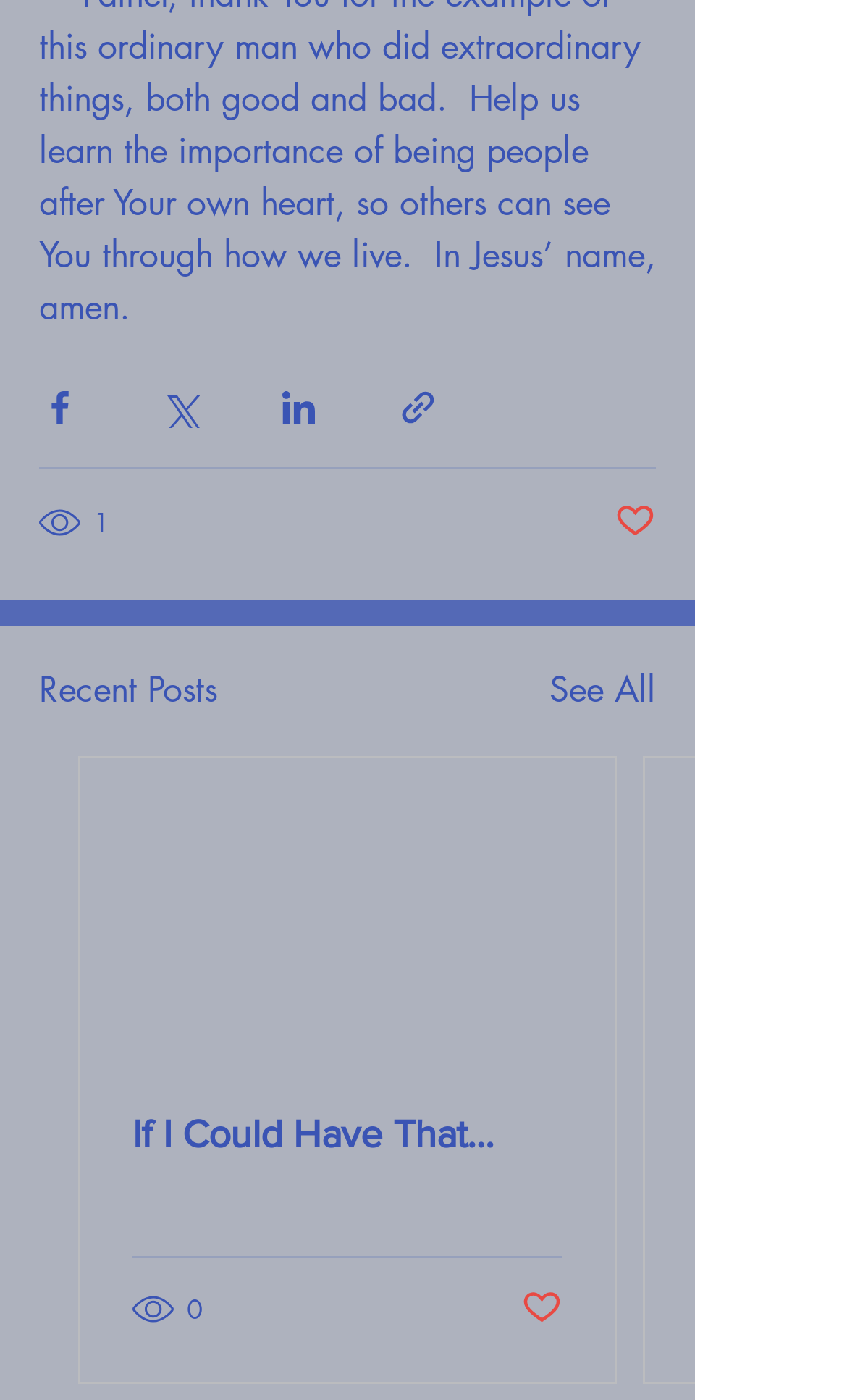Find the bounding box coordinates of the area to click in order to follow the instruction: "See all recent posts".

[0.649, 0.475, 0.774, 0.512]